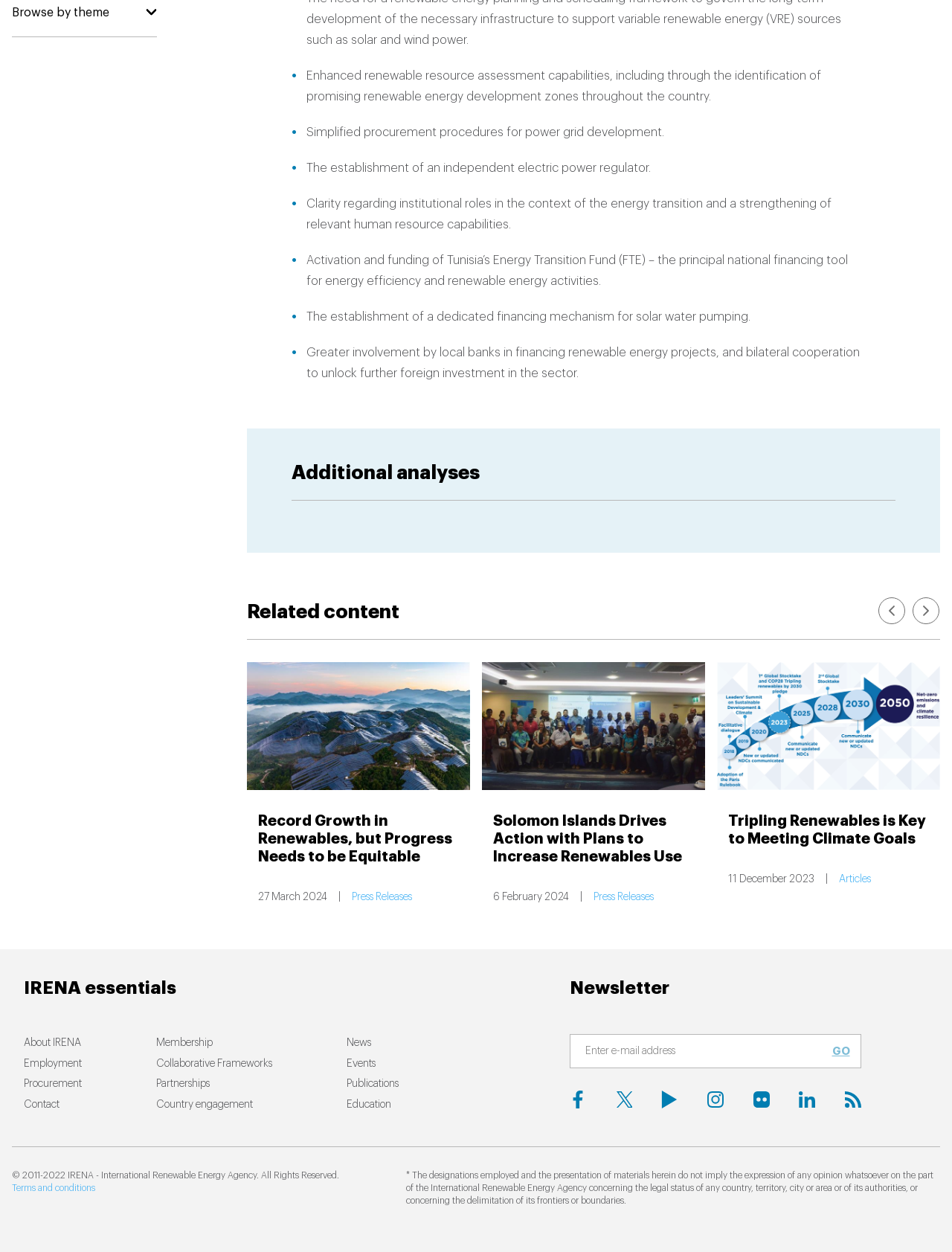What is the name of the organization mentioned on the webpage?
Please provide a comprehensive and detailed answer to the question.

The webpage mentions 'IRENA - International Renewable Energy Agency' in the footer section, indicating that the organization behind the webpage is IRENA.